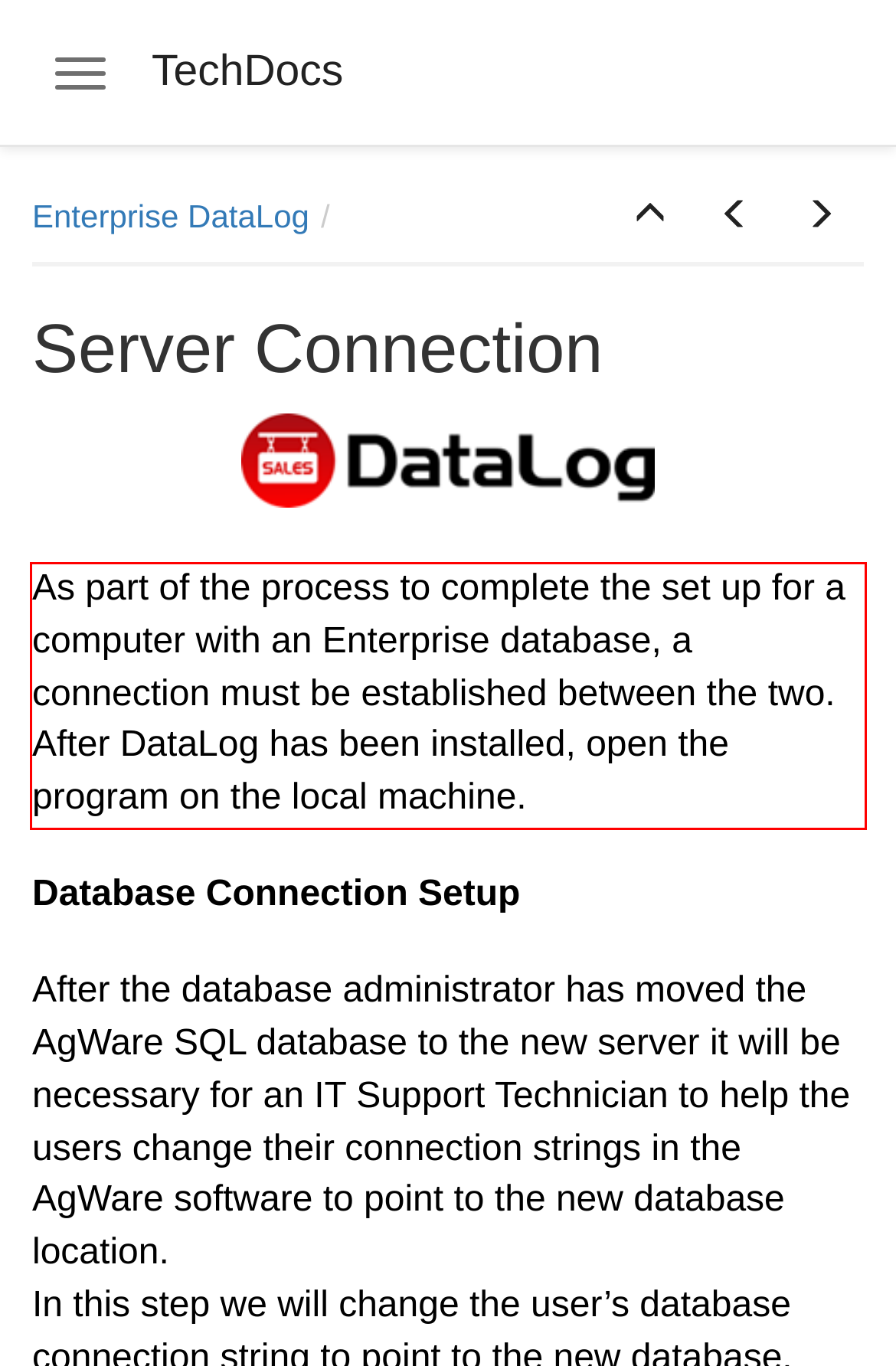Please examine the screenshot of the webpage and read the text present within the red rectangle bounding box.

As part of the process to complete the set up for a computer with an Enterprise database, a connection must be established between the two. After DataLog has been installed, open the program on the local machine.